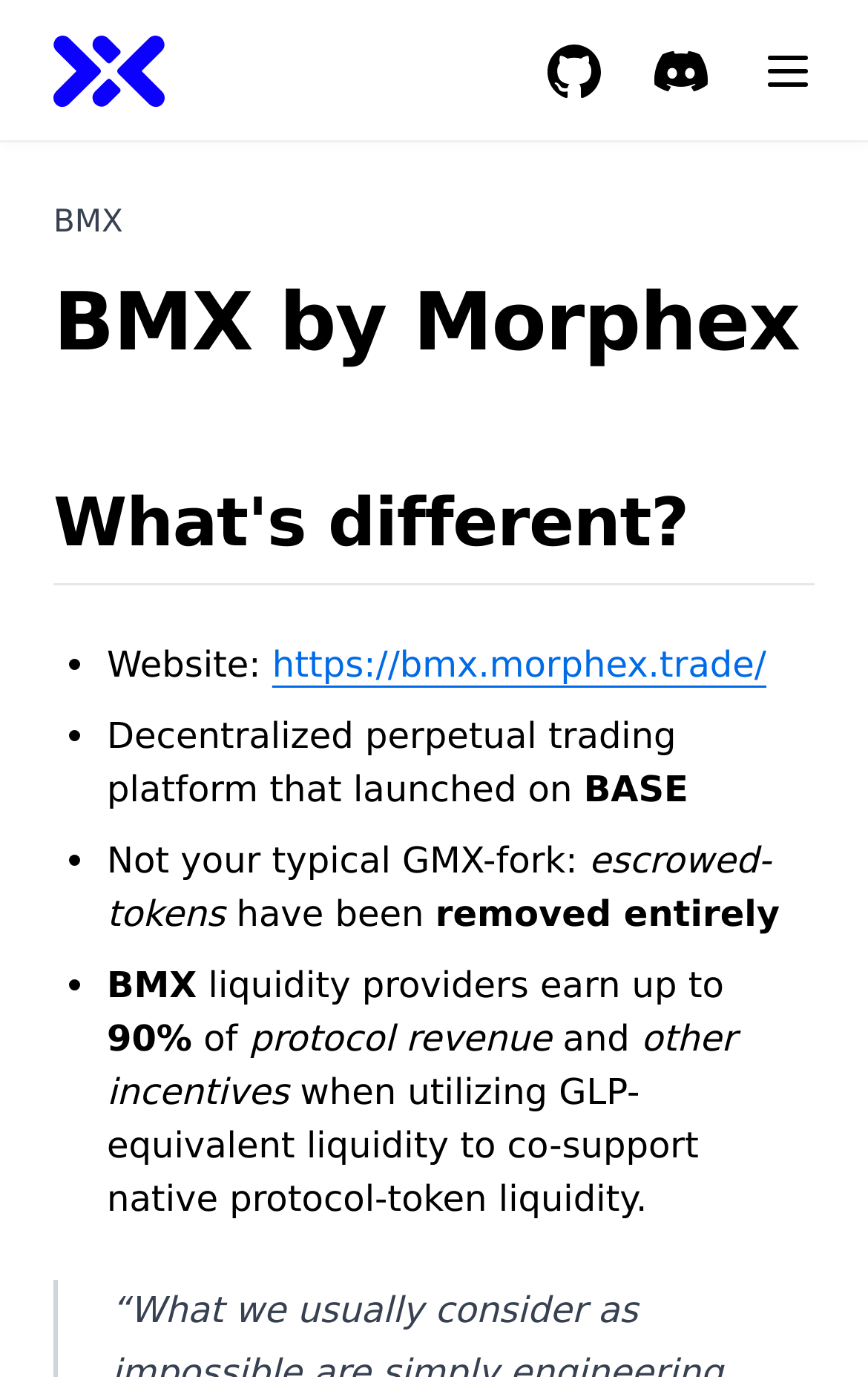Create an in-depth description of the webpage, covering main sections.

The webpage is about Morphex, a decentralized perpetual exchange, and its documentation. At the top left, there is a link to "Morphex Labs" accompanied by an image, and on the top right, there are links to "GitHub" and "Discord" with their respective icons. Next to these links, there is a "Menu" button with an image.

Below the top section, there is a navigation menu with several links, including "Rewards", "Referrals", "Morphies NFT", "Trading Competitions", "Trading Guide", "Contracts", "Oracles", "Links", "Media Kit", "Risks and Disclaimer", and "Contact". The "Contact" link opens in a new tab.

The main content of the page is divided into sections. The first section has a heading "BMX by Morphex" and a subheading "What's different?". Below this, there is a list with three bullet points. The first bullet point mentions the website of BMX, which is a decentralized perpetual trading platform that launched on BASE. The second bullet point explains that BMX is not a typical GMX-fork, and it has removed escrowed-tokens entirely. The third bullet point states that BMX liquidity providers earn up to 90% of protocol revenue and other incentives when utilizing GLP-equivalent liquidity to co-support native protocol-token liquidity.

Overall, the webpage provides information about Morphex and its decentralized perpetual exchange, BMX, including its features, benefits, and documentation.